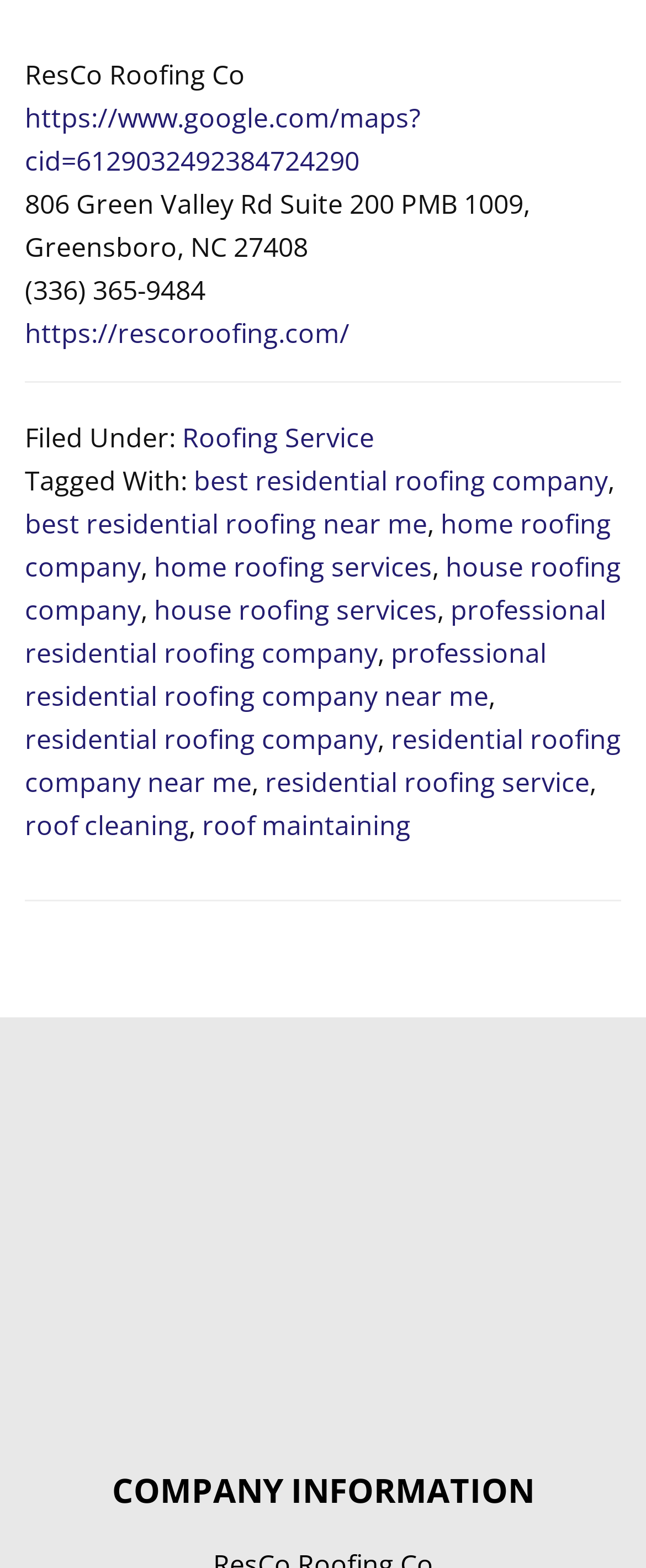Given the element description, predict the bounding box coordinates in the format (top-left x, top-left y, bottom-right x, bottom-right y). Make sure all values are between 0 and 1. Here is the element description: https://rescoroofing.com/

[0.038, 0.2, 0.541, 0.224]